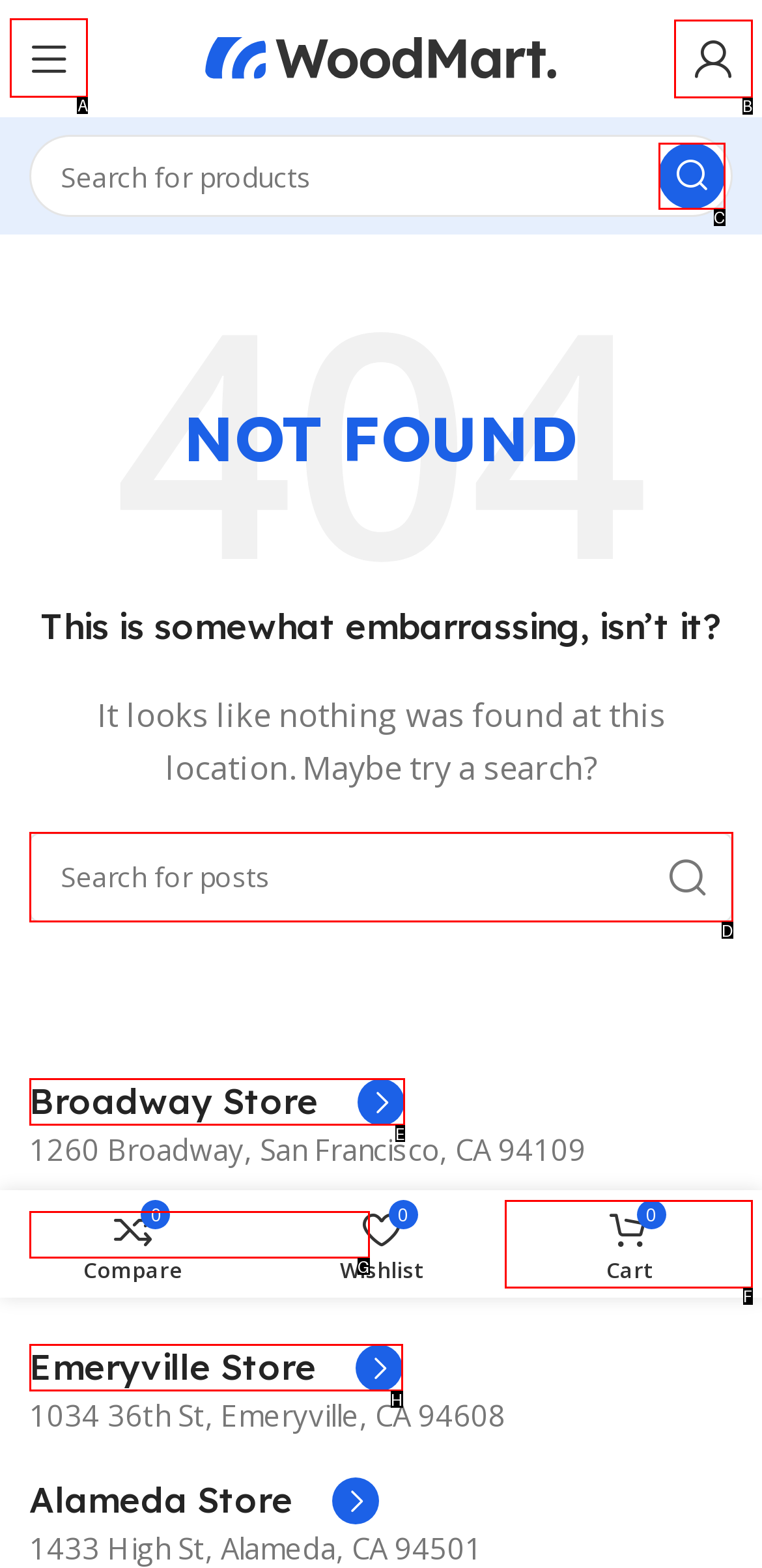Select the correct UI element to complete the task: Open mobile menu
Please provide the letter of the chosen option.

A